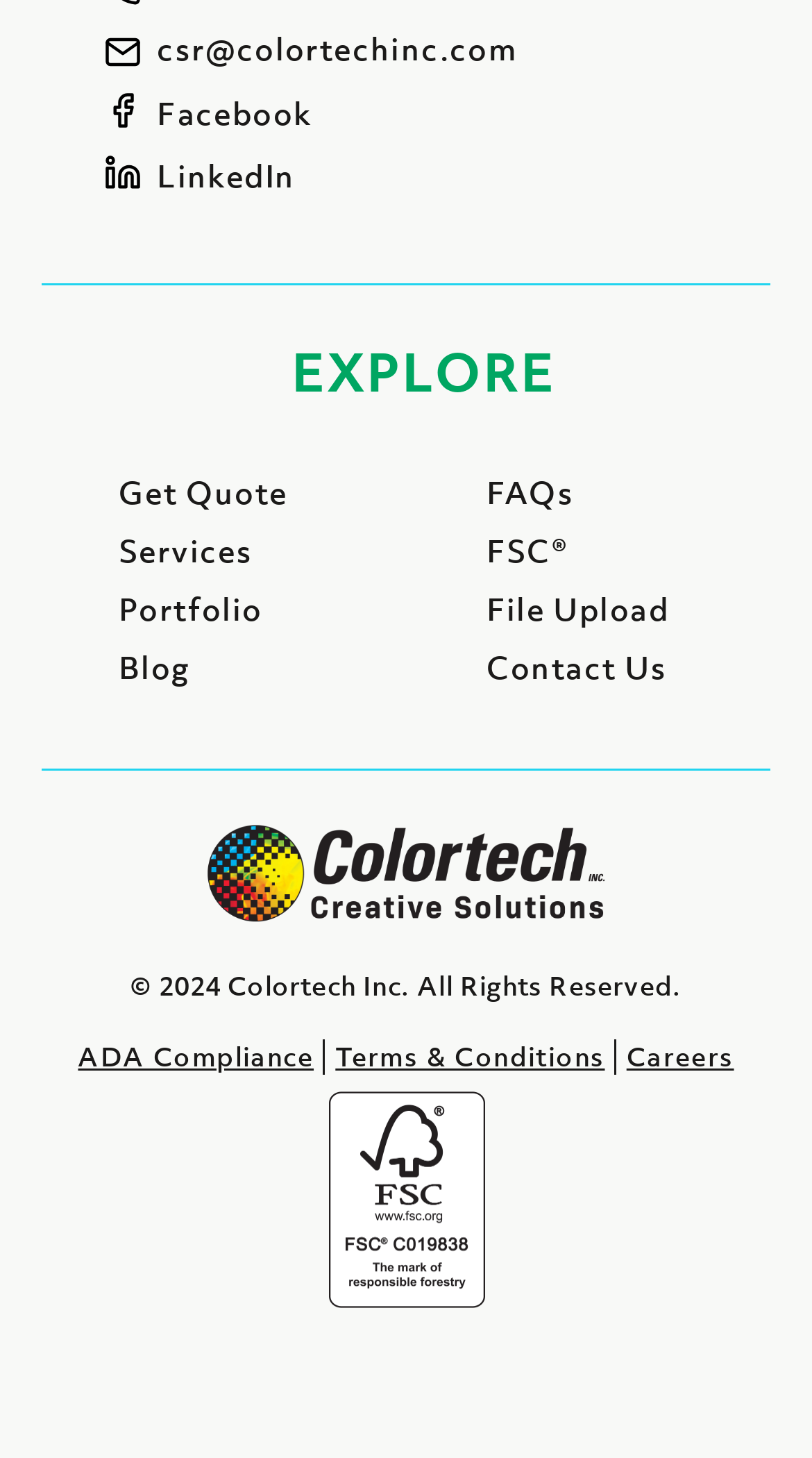Please give the bounding box coordinates of the area that should be clicked to fulfill the following instruction: "Contact Us". The coordinates should be in the format of four float numbers from 0 to 1, i.e., [left, top, right, bottom].

[0.599, 0.443, 0.822, 0.472]